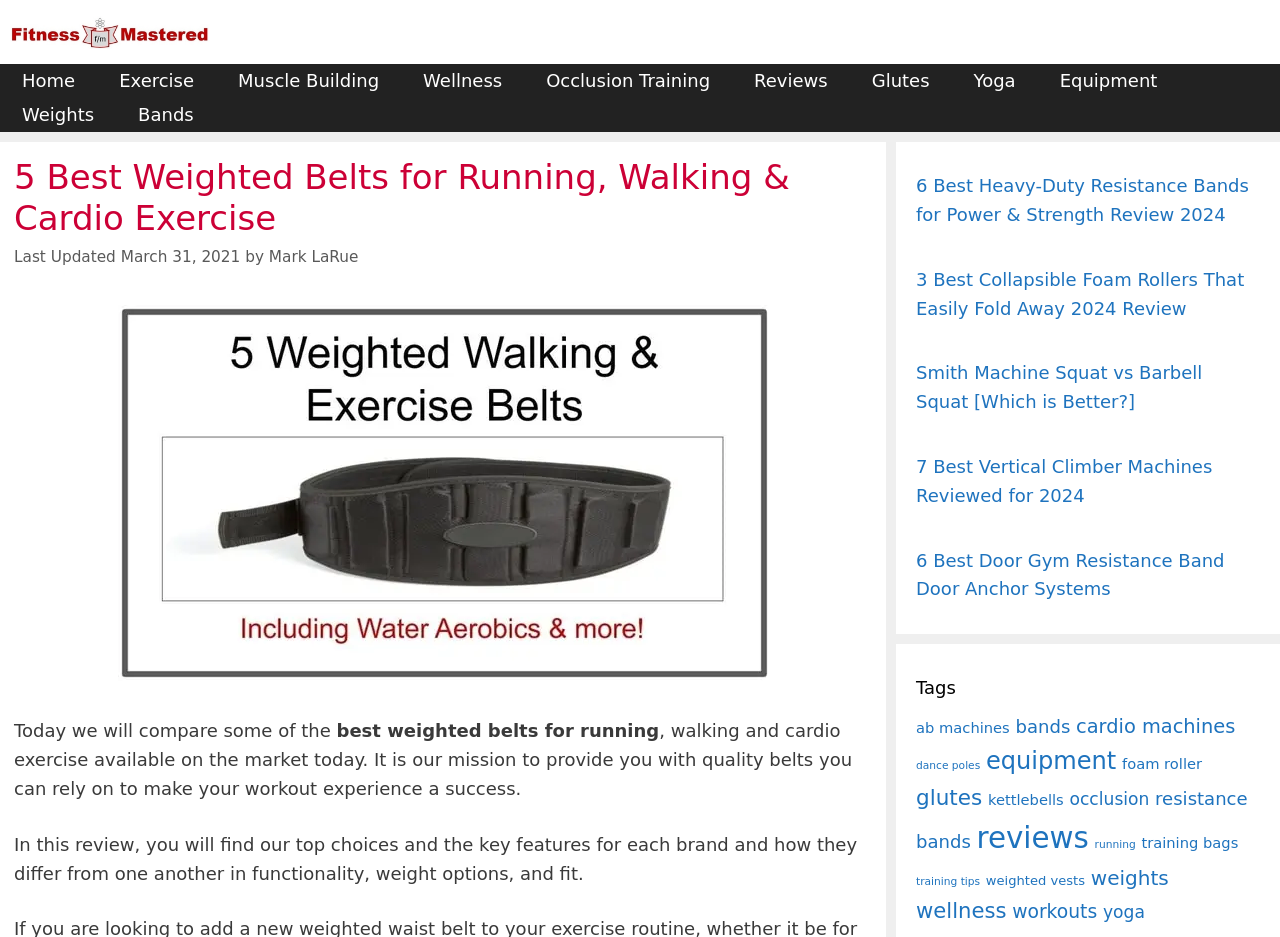What is the date of the article?
Look at the image and answer the question with a single word or phrase.

March 31, 2021